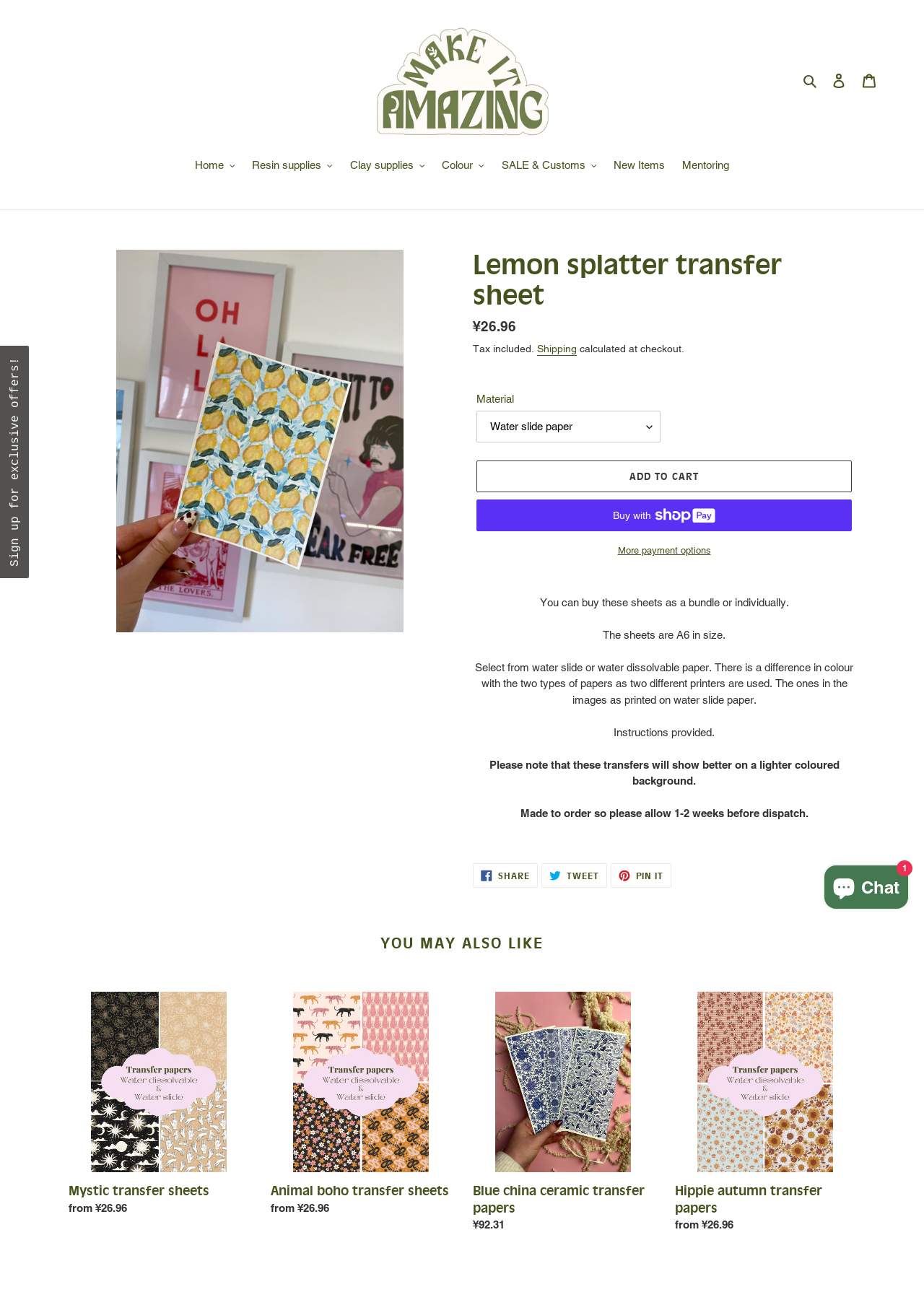Reply to the question with a single word or phrase:
How many related products are shown?

4